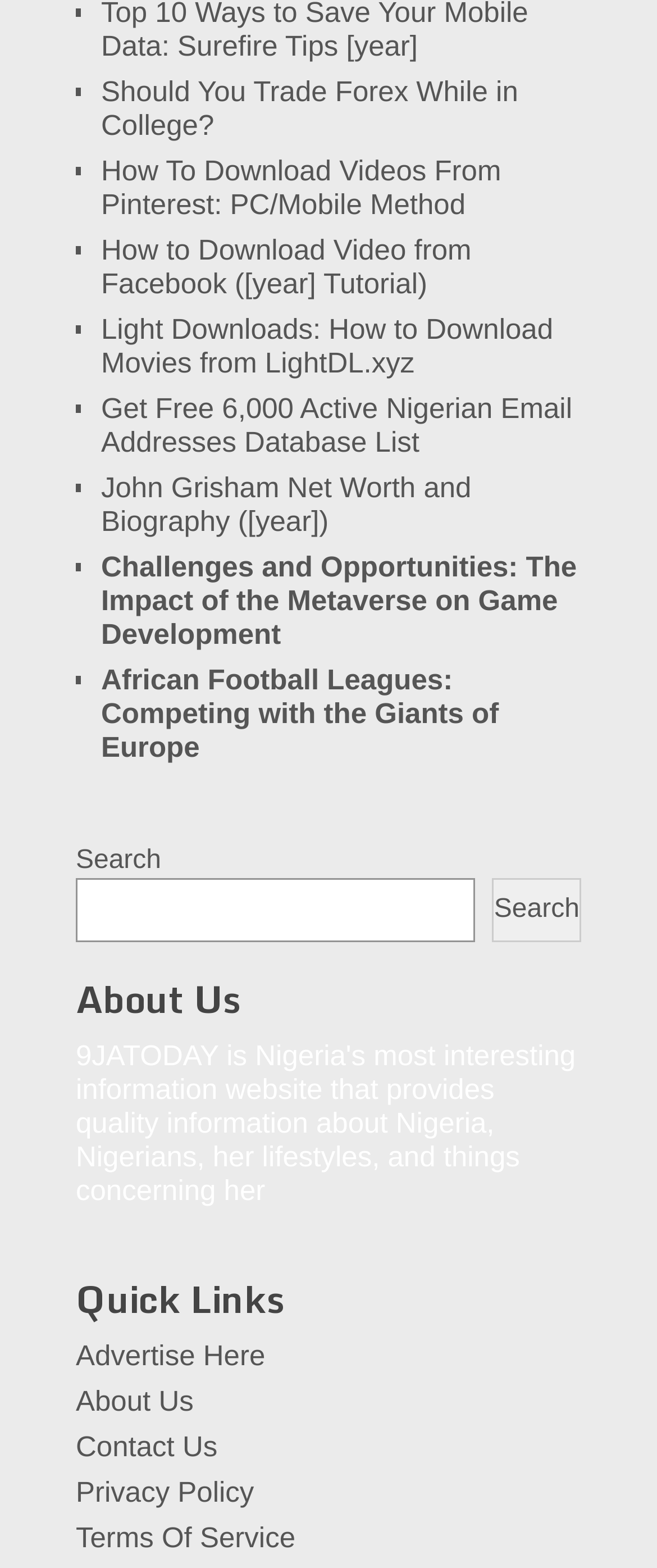Using floating point numbers between 0 and 1, provide the bounding box coordinates in the format (top-left x, top-left y, bottom-right x, bottom-right y). Locate the UI element described here: About Us

[0.115, 0.883, 0.295, 0.904]